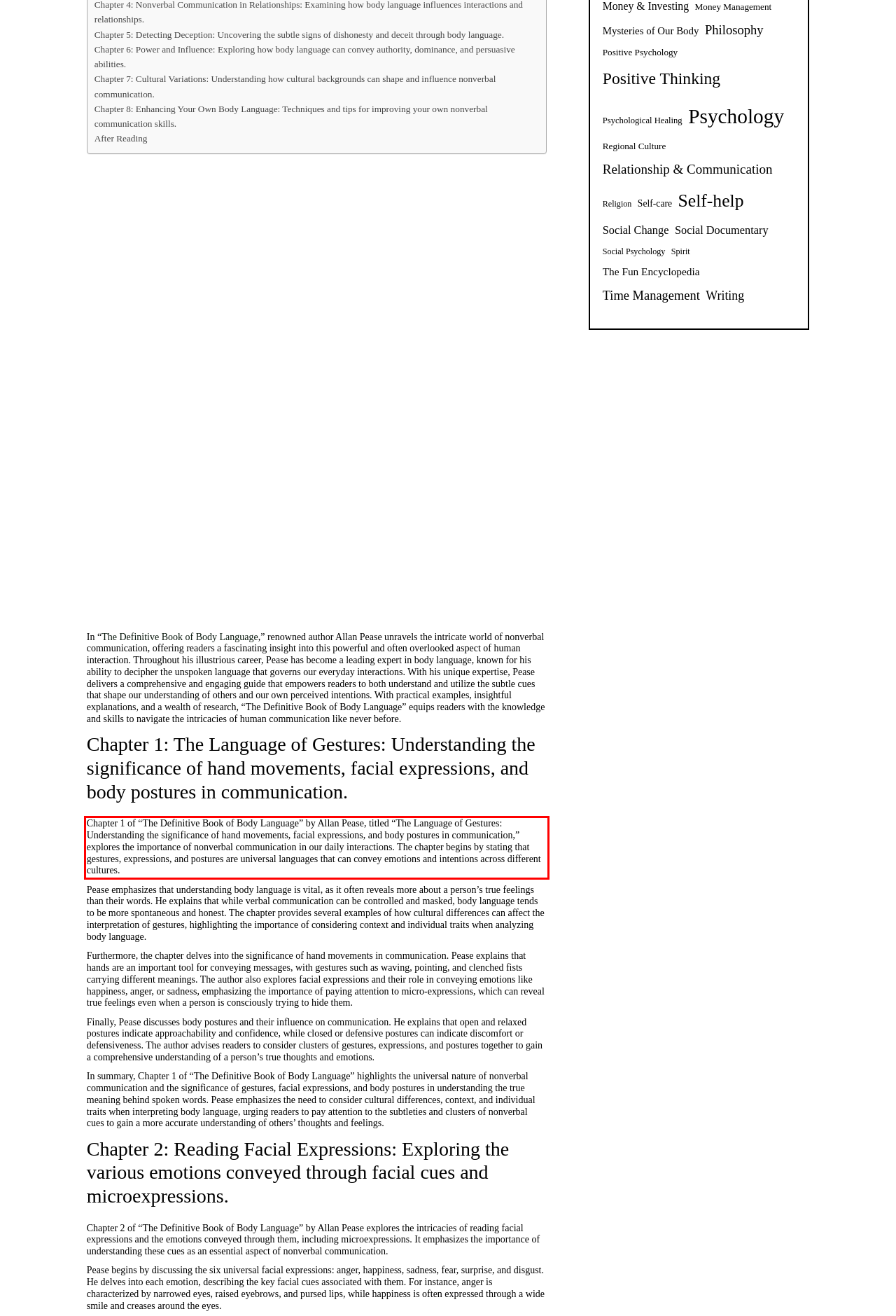Given a screenshot of a webpage, identify the red bounding box and perform OCR to recognize the text within that box.

Chapter 1 of “The Definitive Book of Body Language” by Allan Pease, titled “The Language of Gestures: Understanding the significance of hand movements, facial expressions, and body postures in communication,” explores the importance of nonverbal communication in our daily interactions. The chapter begins by stating that gestures, expressions, and postures are universal languages that can convey emotions and intentions across different cultures.